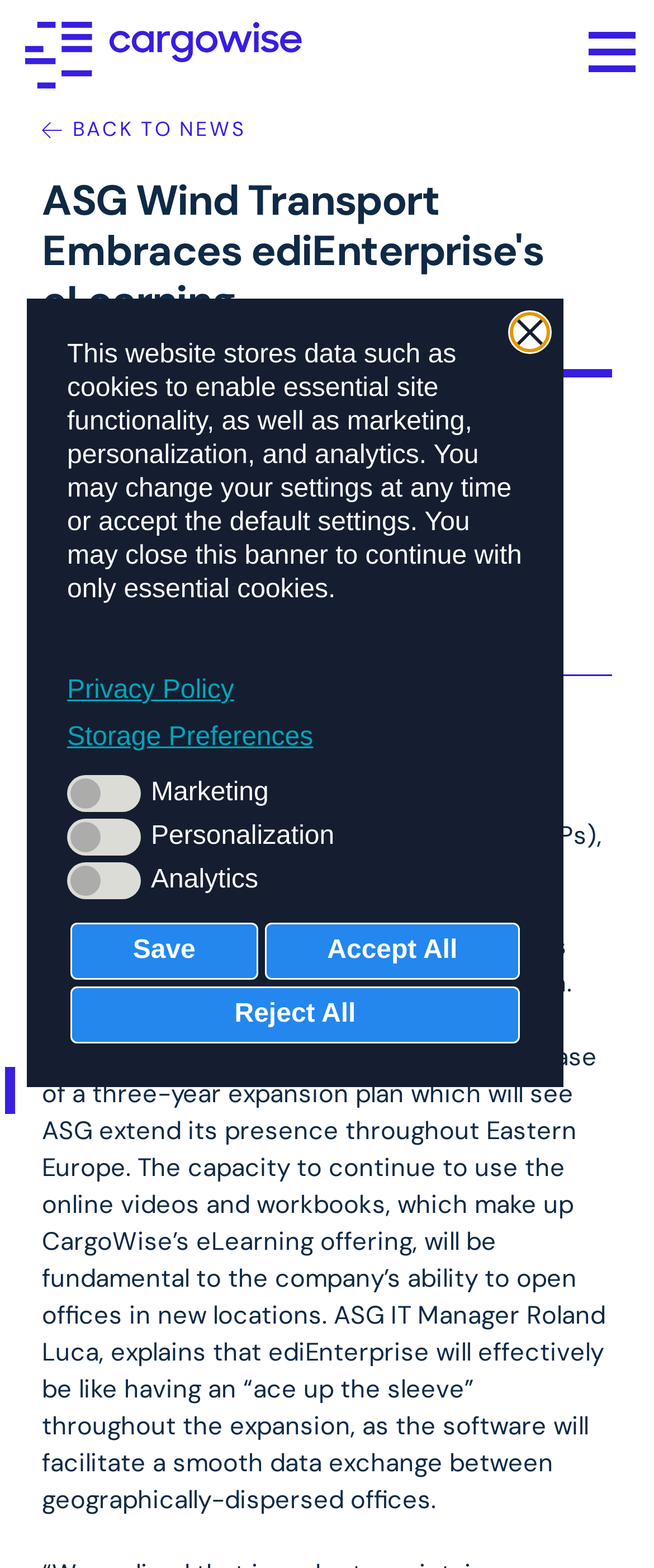Identify the bounding box coordinates of the element to click to follow this instruction: 'Read the 'BACK TO NEWS' article'. Ensure the coordinates are four float values between 0 and 1, provided as [left, top, right, bottom].

[0.064, 0.074, 0.376, 0.091]